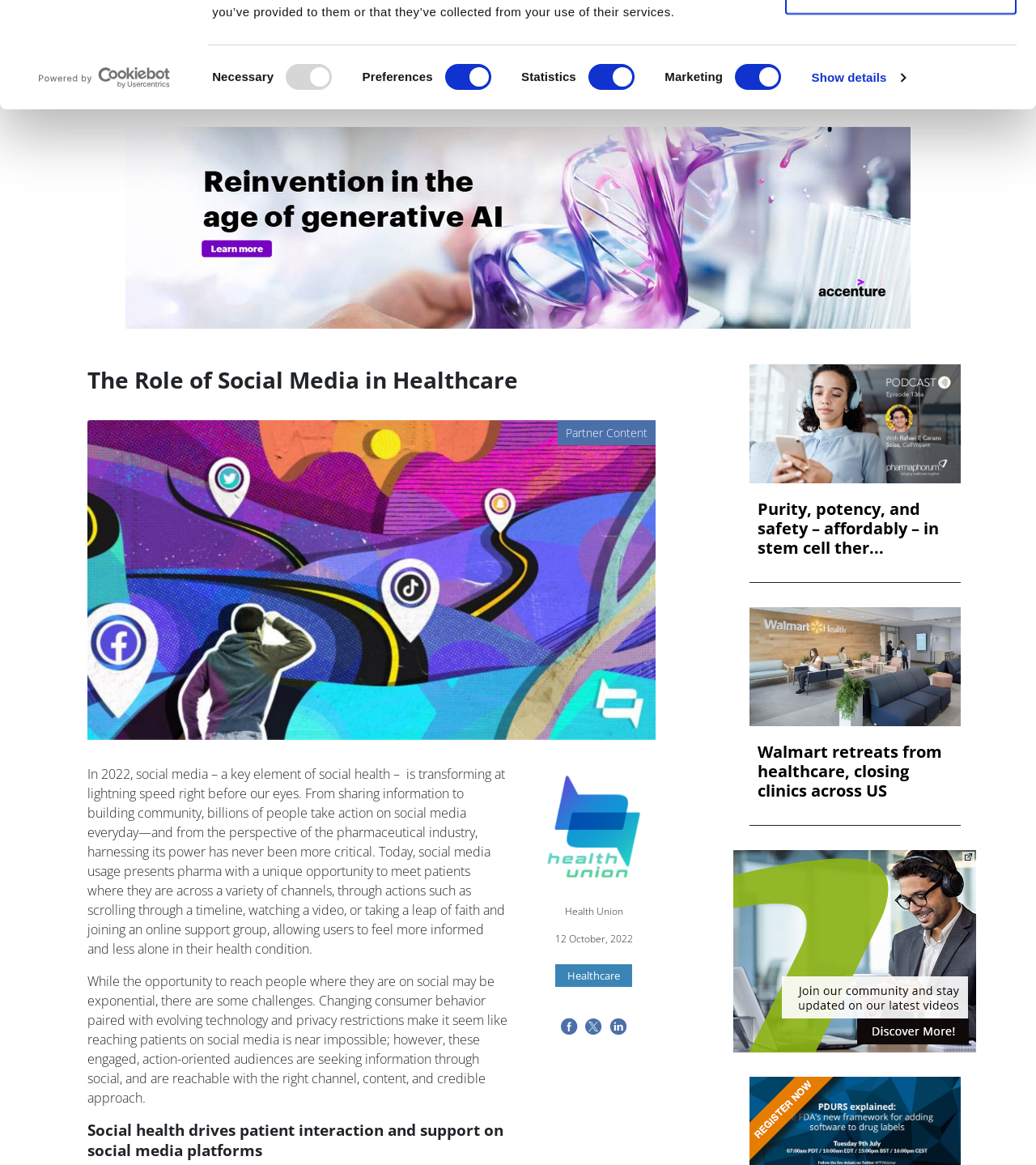Pinpoint the bounding box coordinates of the clickable area needed to execute the instruction: "Read the 'Purity, potency, and safety – affordably – in stem cell ther...' article". The coordinates should be specified as four float numbers between 0 and 1, i.e., [left, top, right, bottom].

[0.731, 0.429, 0.92, 0.479]